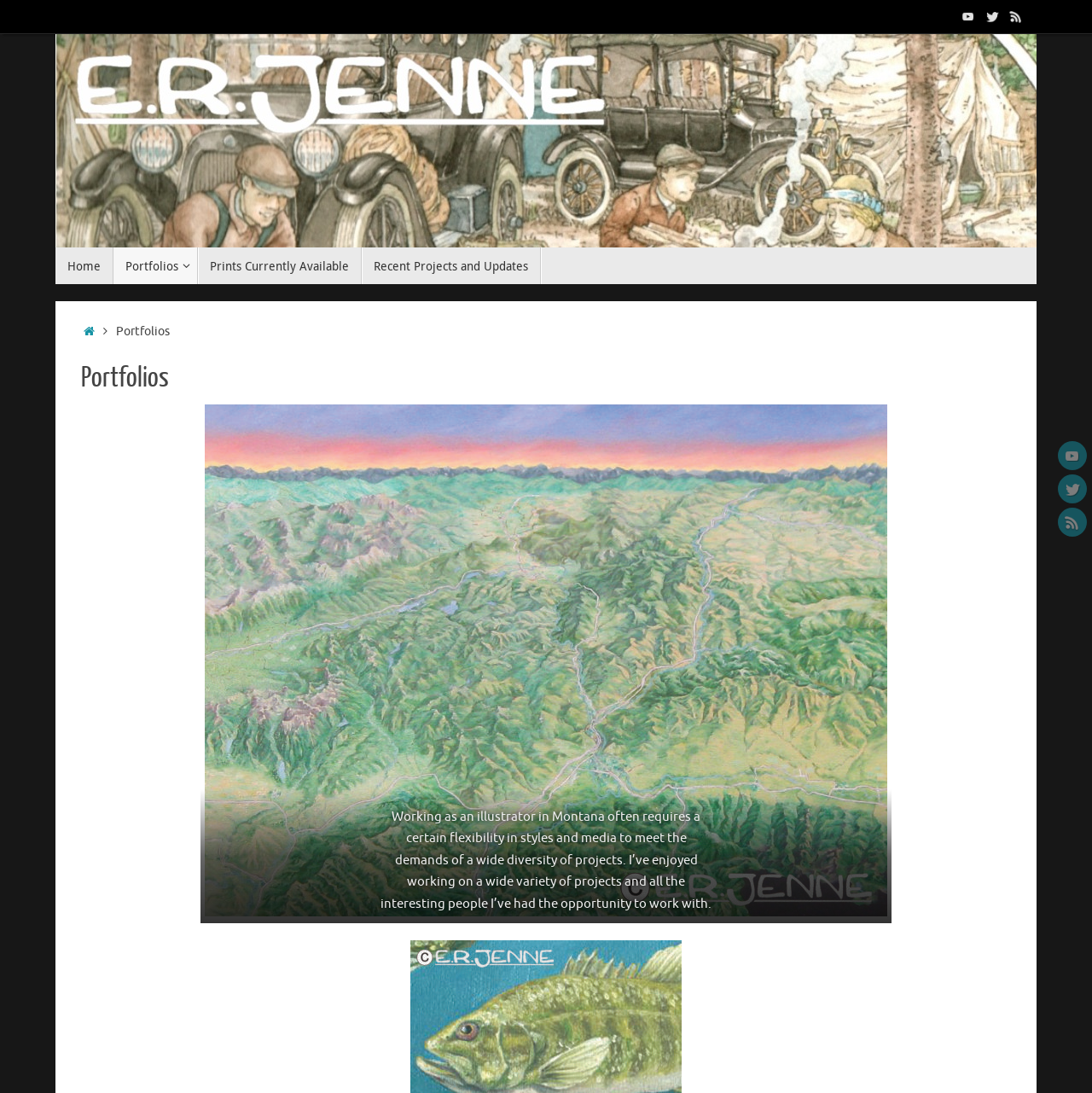Please determine the bounding box coordinates of the element to click on in order to accomplish the following task: "Go to the Institute for Work & Health homepage". Ensure the coordinates are four float numbers ranging from 0 to 1, i.e., [left, top, right, bottom].

None